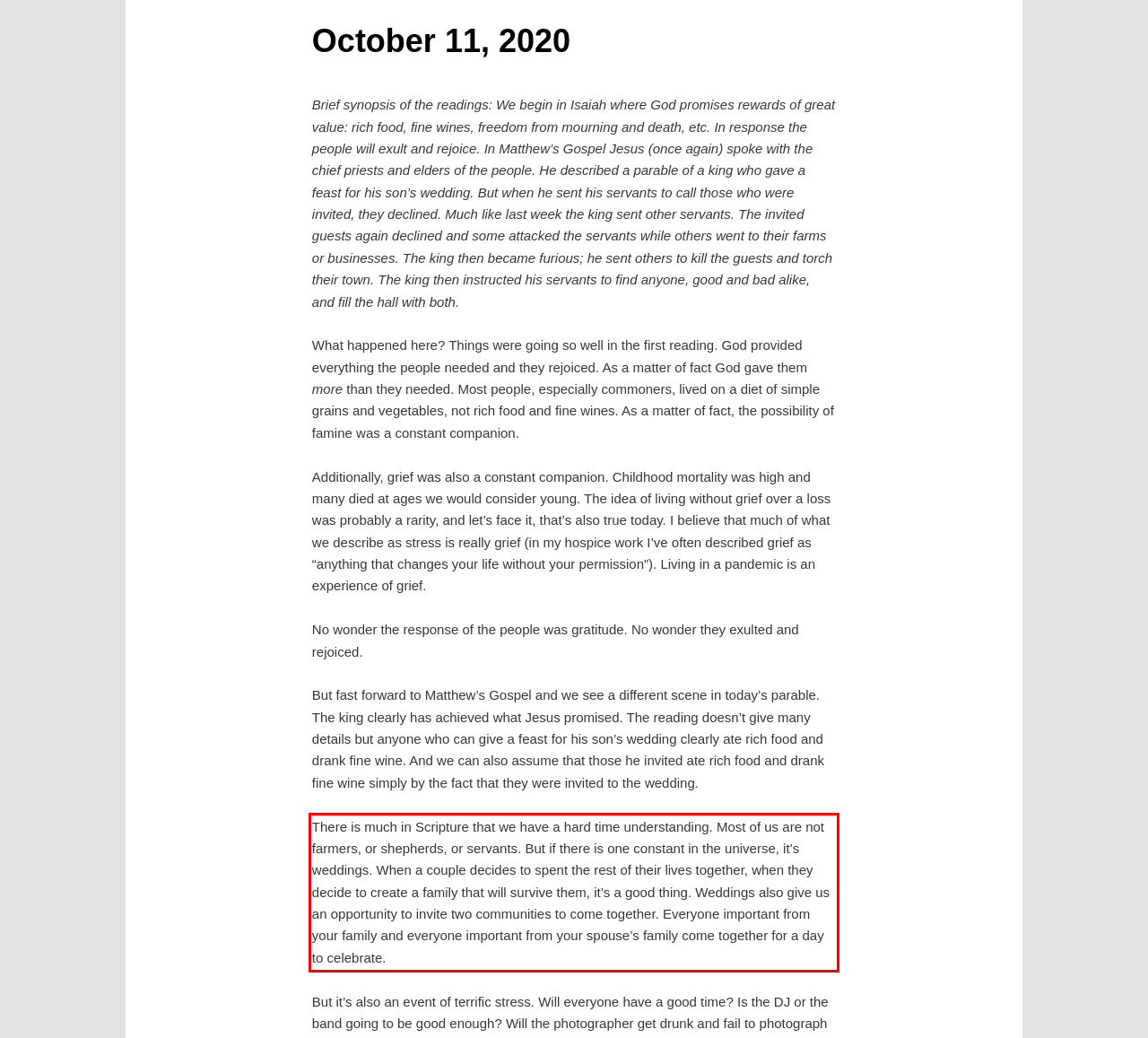Given a webpage screenshot with a red bounding box, perform OCR to read and deliver the text enclosed by the red bounding box.

There is much in Scripture that we have a hard time understanding. Most of us are not farmers, or shepherds, or servants. But if there is one constant in the universe, it’s weddings. When a couple decides to spent the rest of their lives together, when they decide to create a family that will survive them, it’s a good thing. Weddings also give us an opportunity to invite two communities to come together. Everyone important from your family and everyone important from your spouse’s family come together for a day to celebrate.